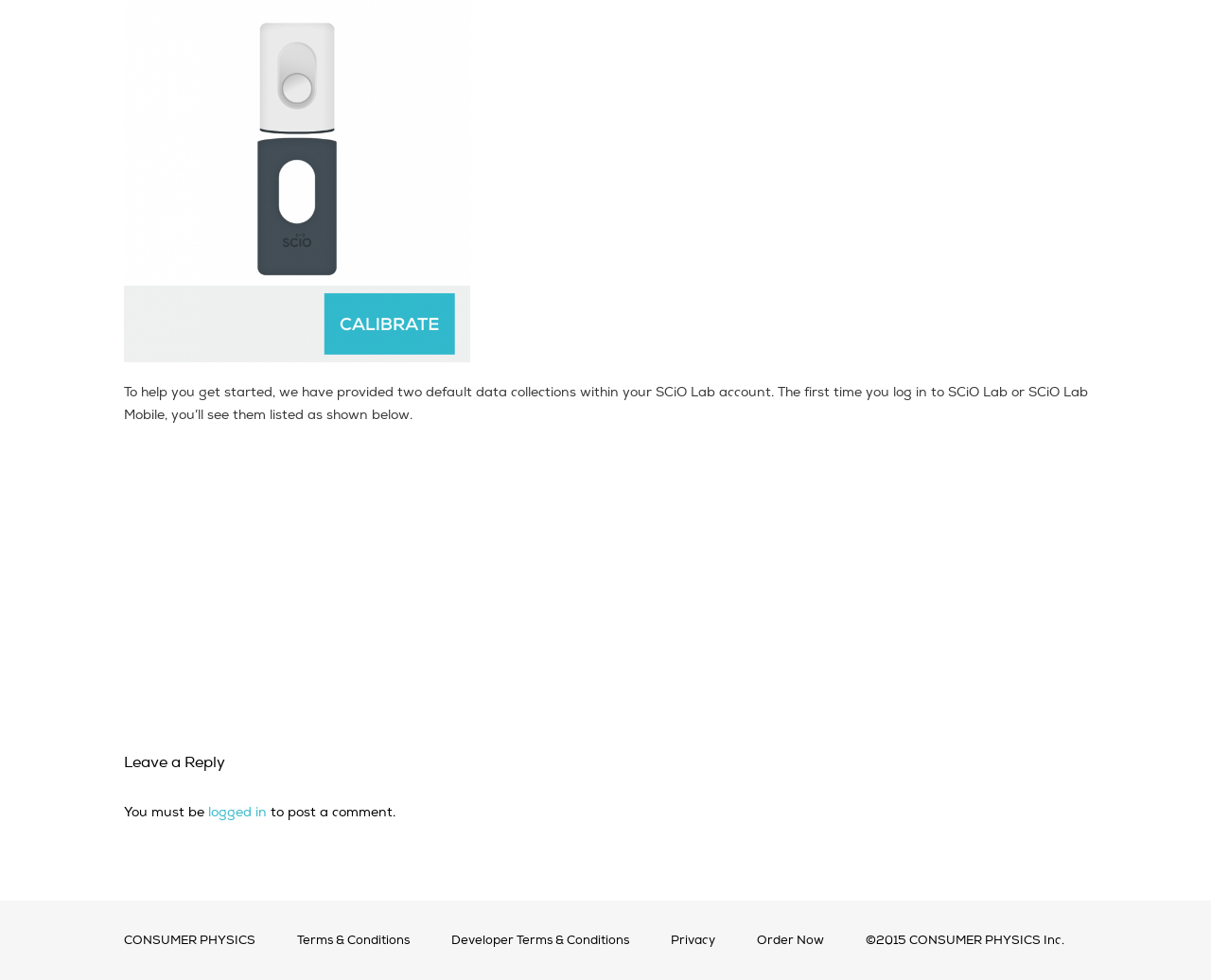What is the year of copyright for CONSUMER PHYSICS Inc.?
Based on the visual, give a brief answer using one word or a short phrase.

2015